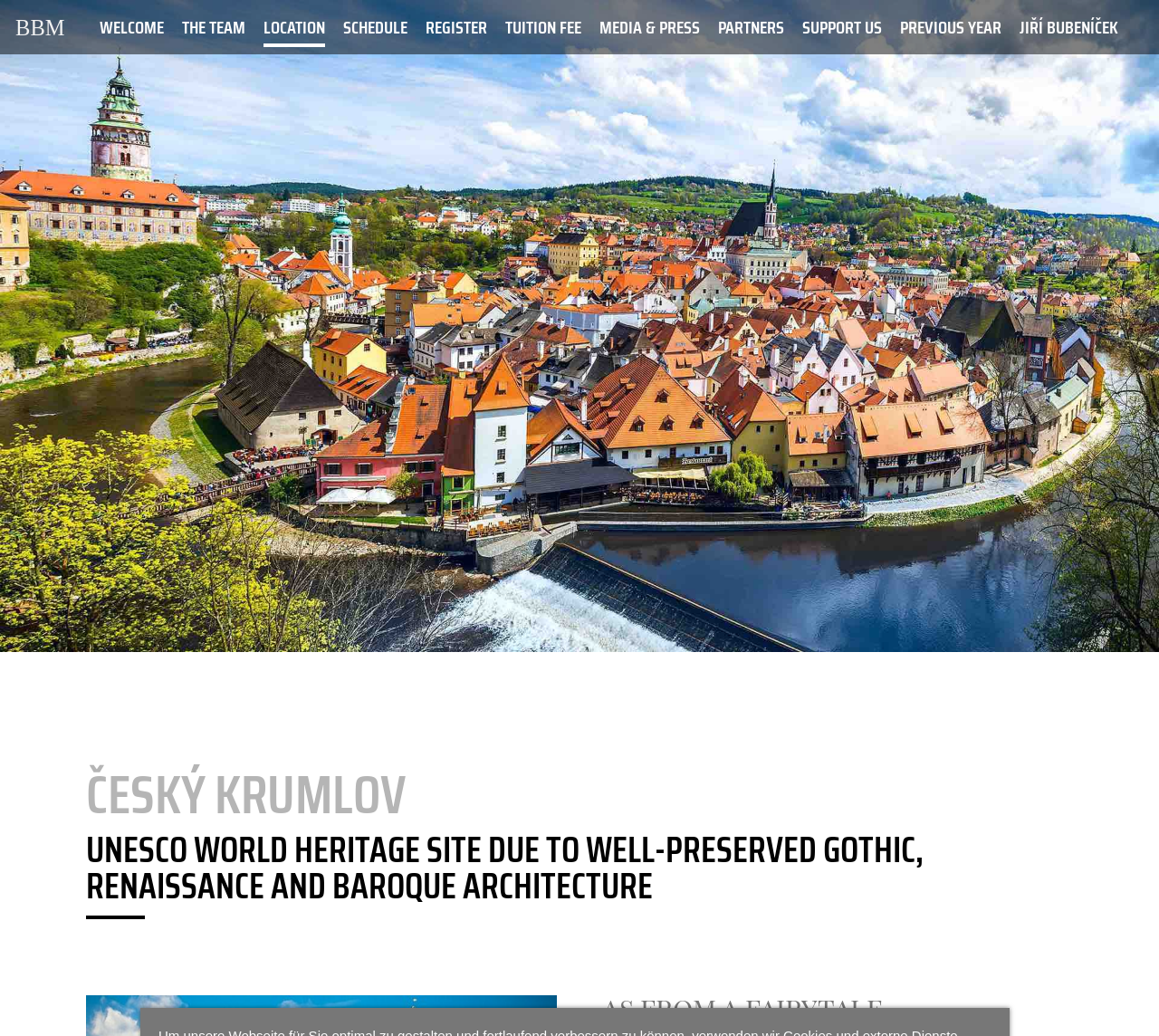What is the tone of the webpage?
Provide a well-explained and detailed answer to the question.

The webpage mentions a UNESCO World Heritage Site and uses phrases like 'AS FROM A FAIRYTALE', which suggests a cultural and artistic tone. The overall design and language used on the webpage also convey a sense of sophistication and refinement.